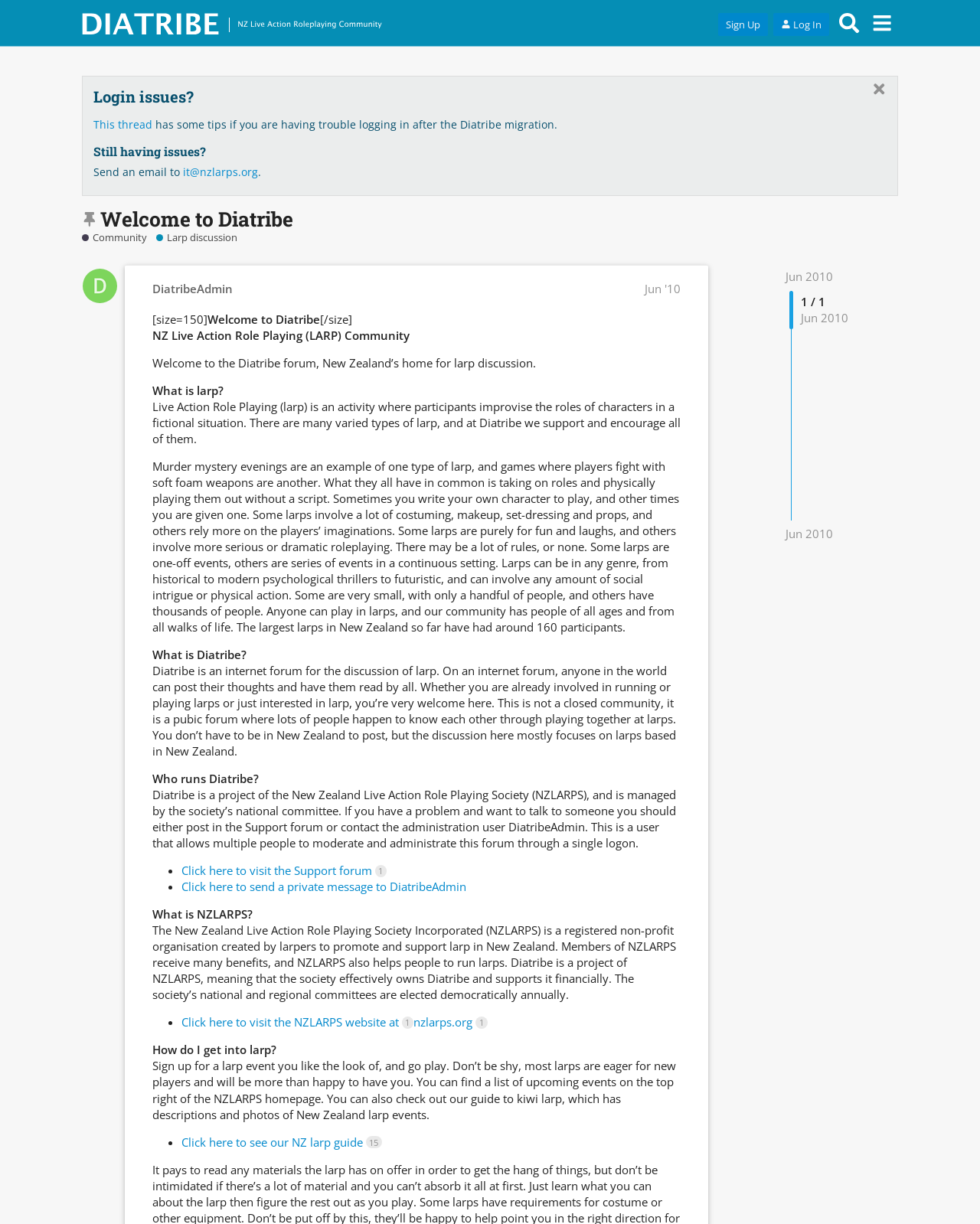Provide the bounding box coordinates of the HTML element this sentence describes: "August 2021". The bounding box coordinates consist of four float numbers between 0 and 1, i.e., [left, top, right, bottom].

None